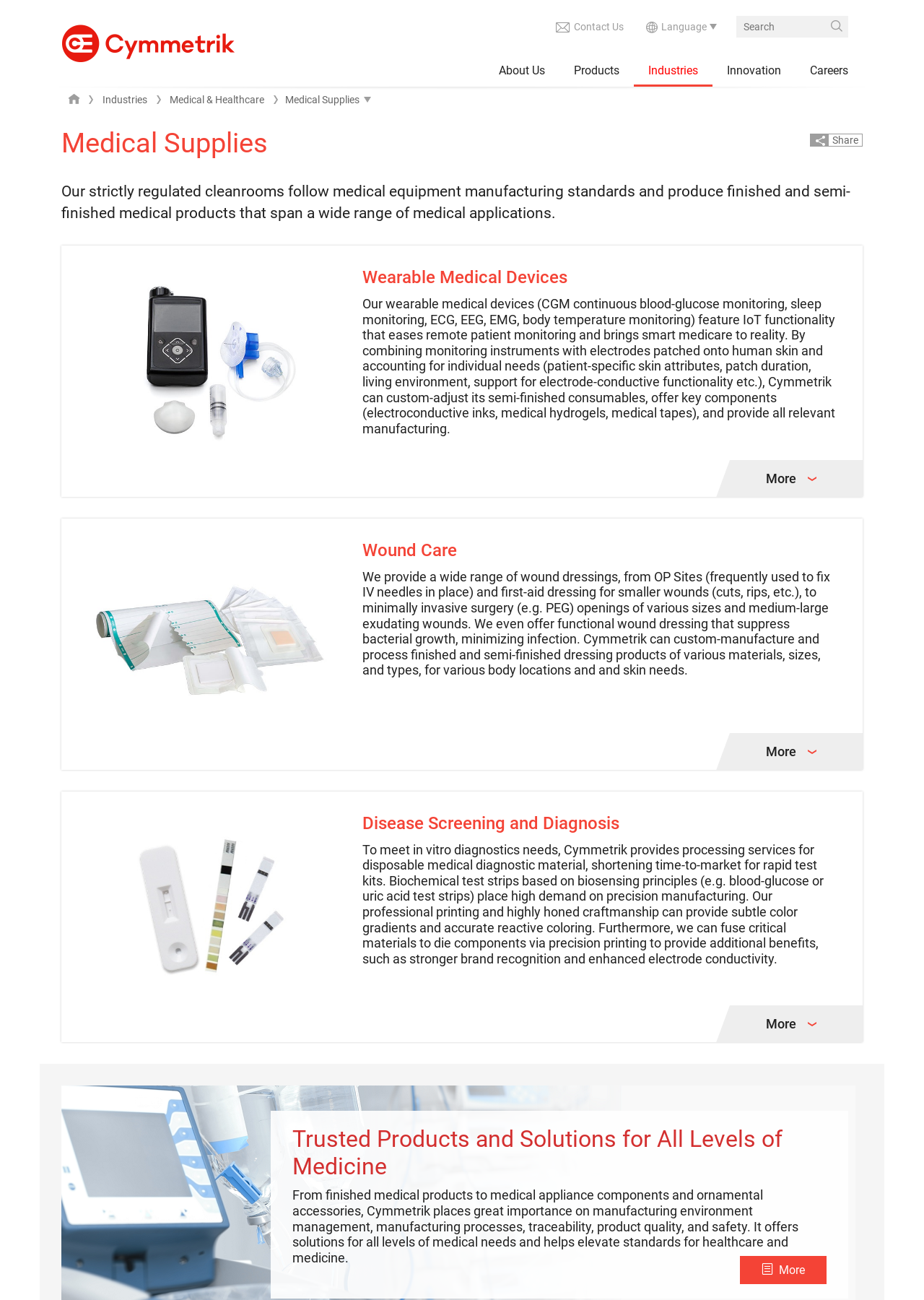Locate the bounding box coordinates of the area where you should click to accomplish the instruction: "Click on About Us".

[0.524, 0.042, 0.605, 0.067]